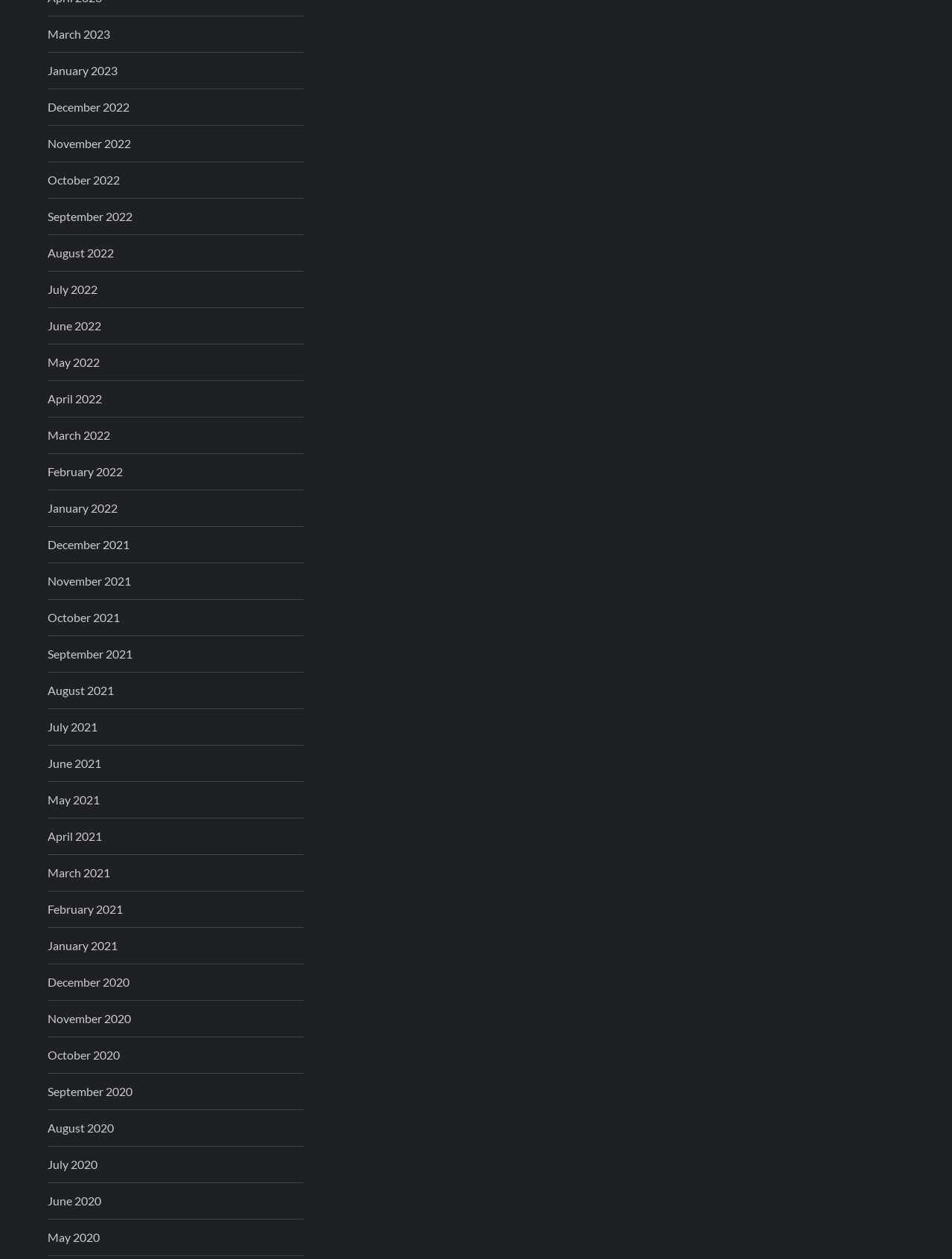Are the links arranged in alphabetical order?
Give a detailed explanation using the information visible in the image.

I examined the list of links and found that they are not in alphabetical order. Instead, they are arranged in a chronological order, with the most recent month first.